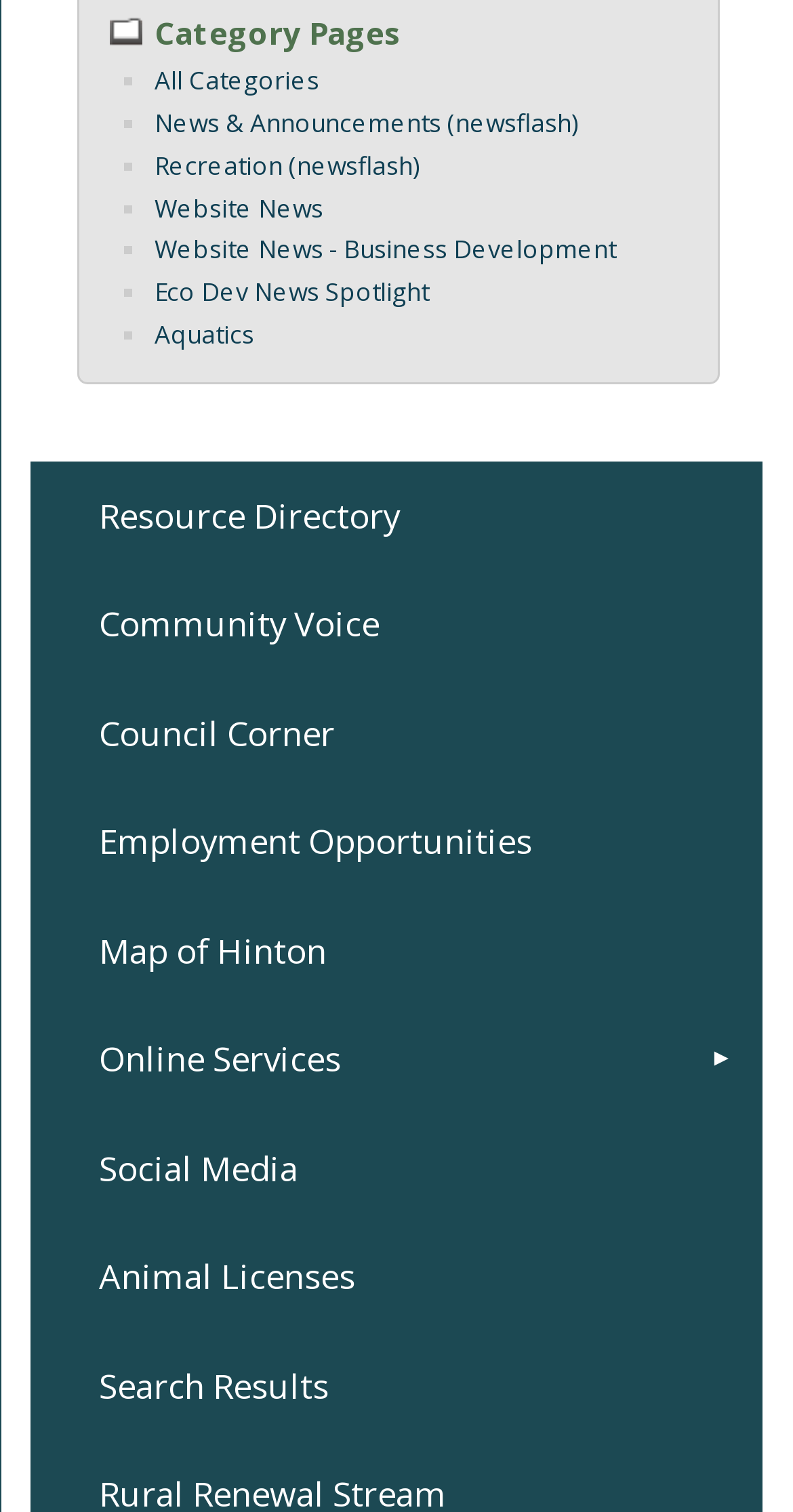How many menu items are there?
Please elaborate on the answer to the question with detailed information.

There are 11 menu items, which can be counted by looking at the menu items listed, starting from 'Resource Directory' and ending at 'Search Results'.